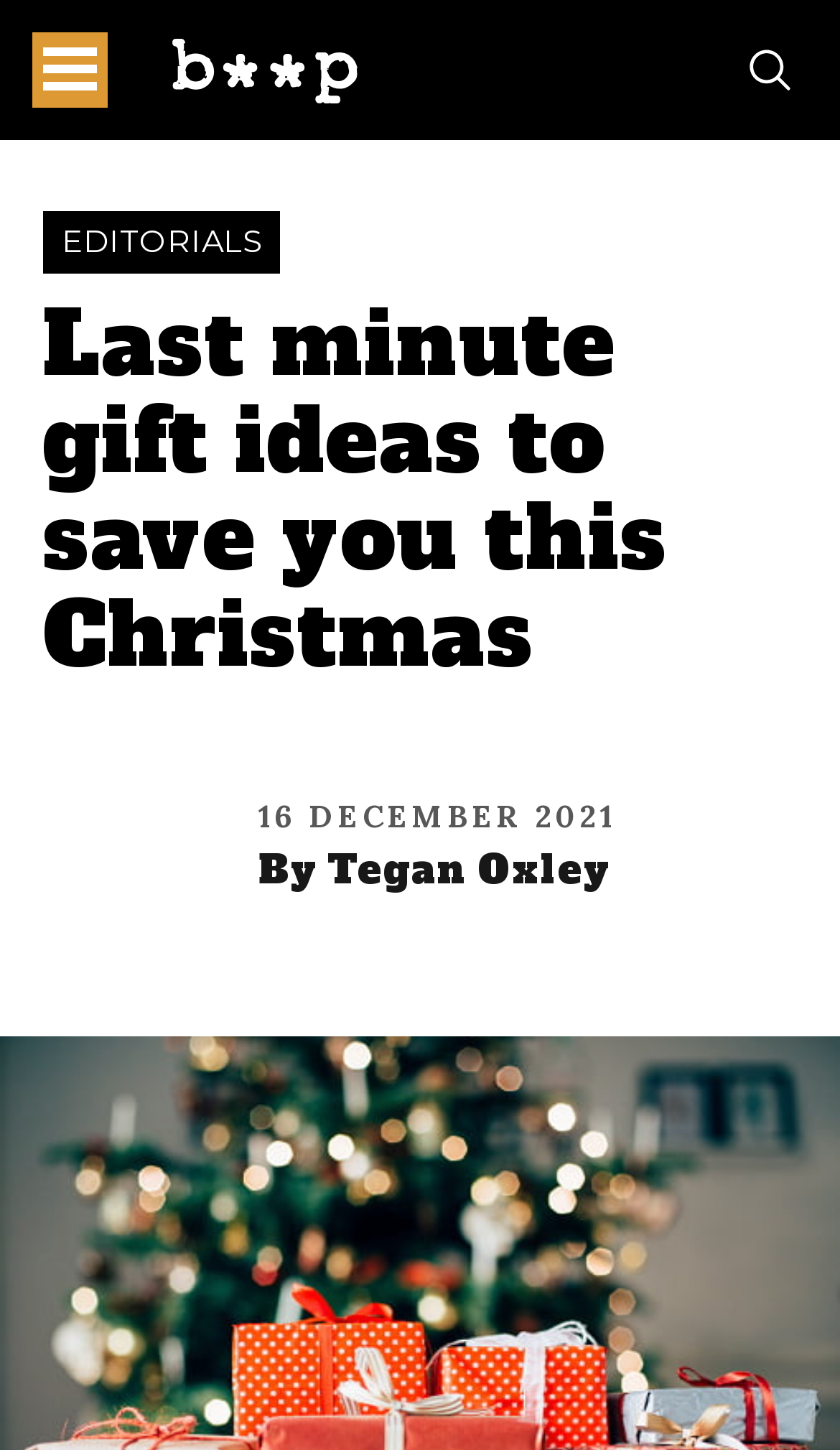Find the bounding box coordinates of the area that needs to be clicked in order to achieve the following instruction: "search for something". The coordinates should be specified as four float numbers between 0 and 1, i.e., [left, top, right, bottom].

[0.154, 0.446, 0.84, 0.506]